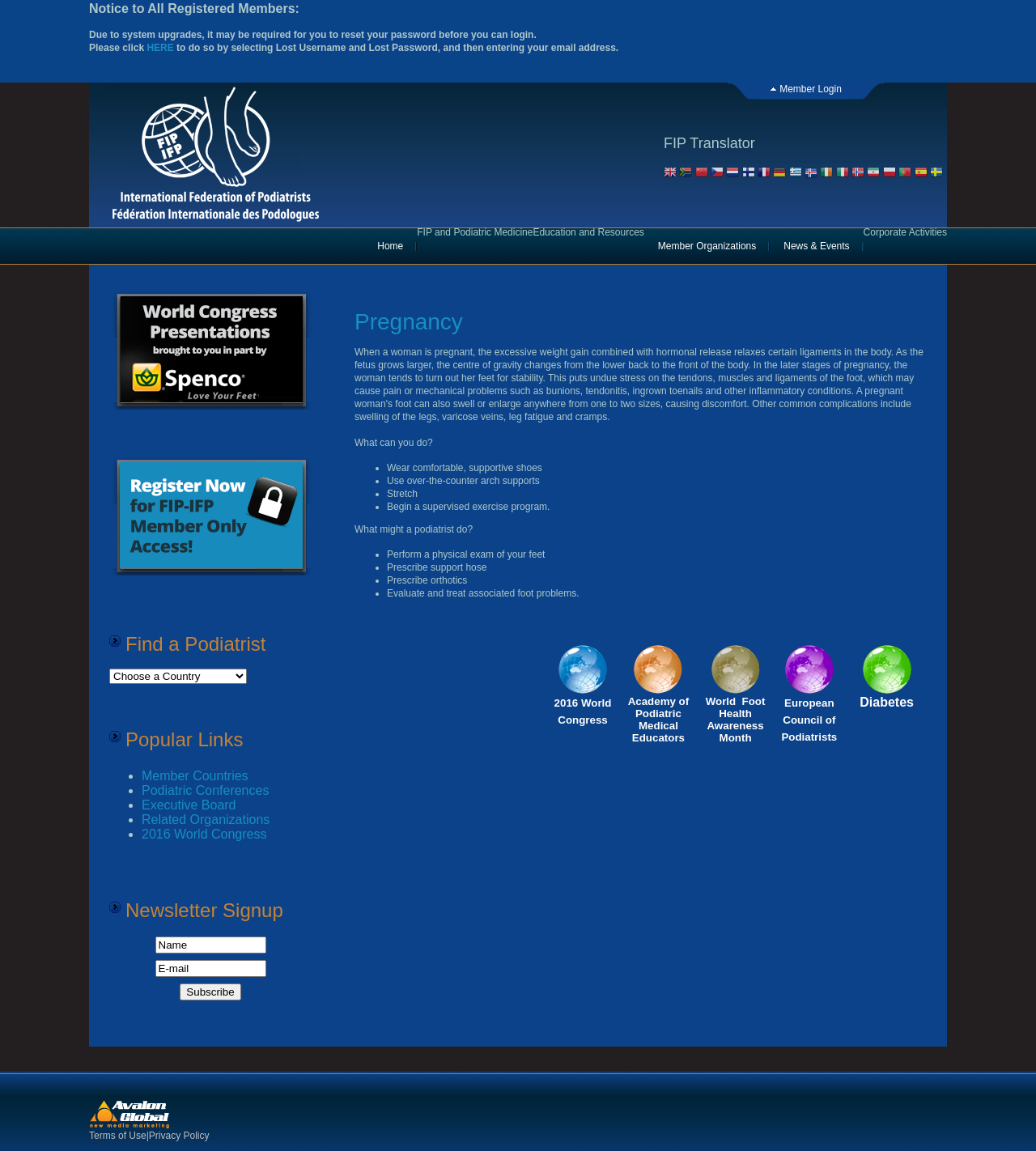Please determine the bounding box coordinates for the element that should be clicked to follow these instructions: "Login as a member".

[0.752, 0.072, 0.812, 0.082]